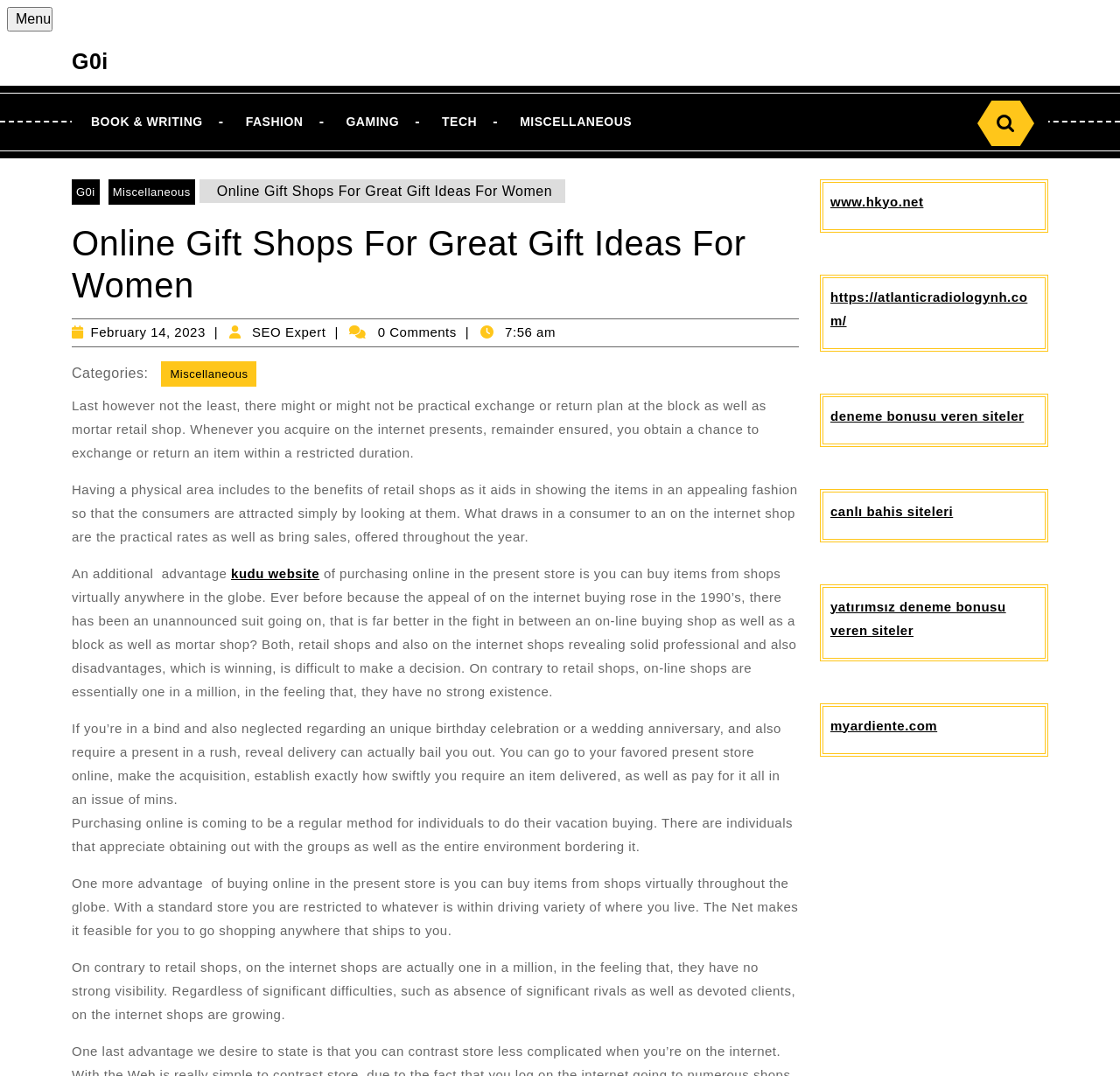Specify the bounding box coordinates of the region I need to click to perform the following instruction: "Click on the 'G0i' link". The coordinates must be four float numbers in the range of 0 to 1, i.e., [left, top, right, bottom].

[0.064, 0.046, 0.097, 0.068]